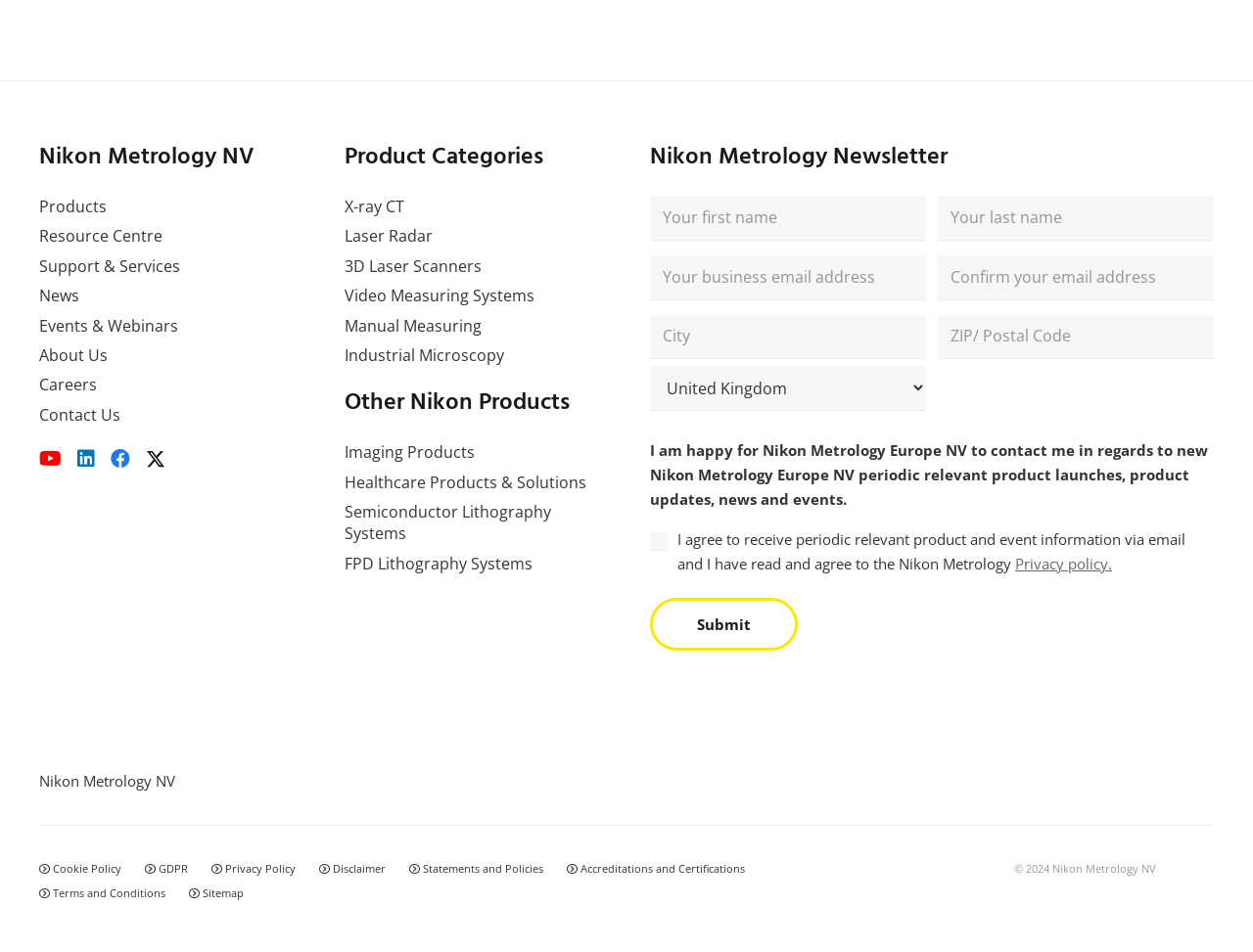Answer succinctly with a single word or phrase:
What is the company name?

Nikon Metrology NV